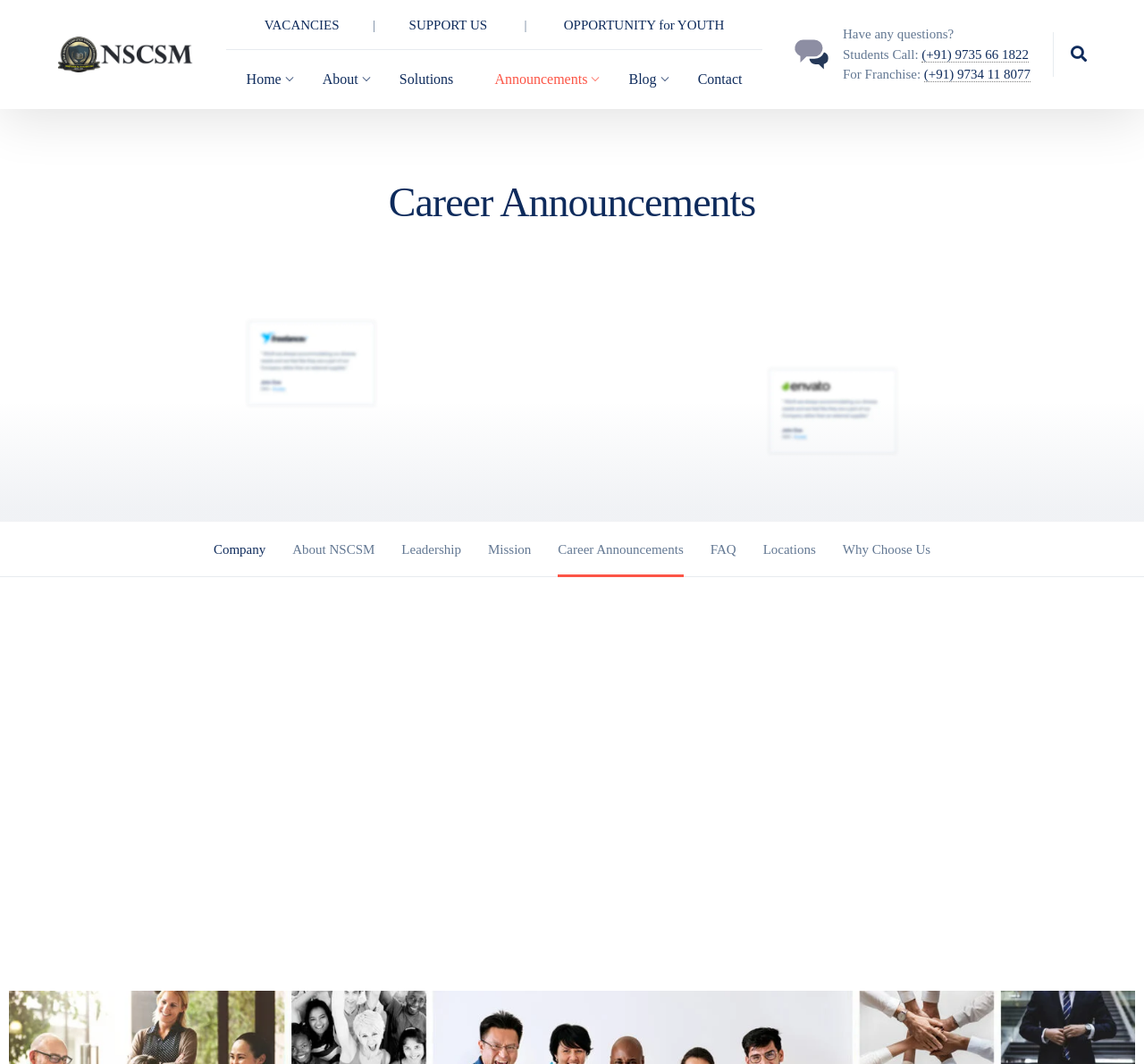How many links are there in the top navigation bar?
Based on the image, answer the question with as much detail as possible.

The top navigation bar contains links to 'Home', 'About', 'Solutions', 'Announcements', 'Blog', 'Contact', and 'OPPORTUNITY for YOUTH', which makes a total of 7 links.